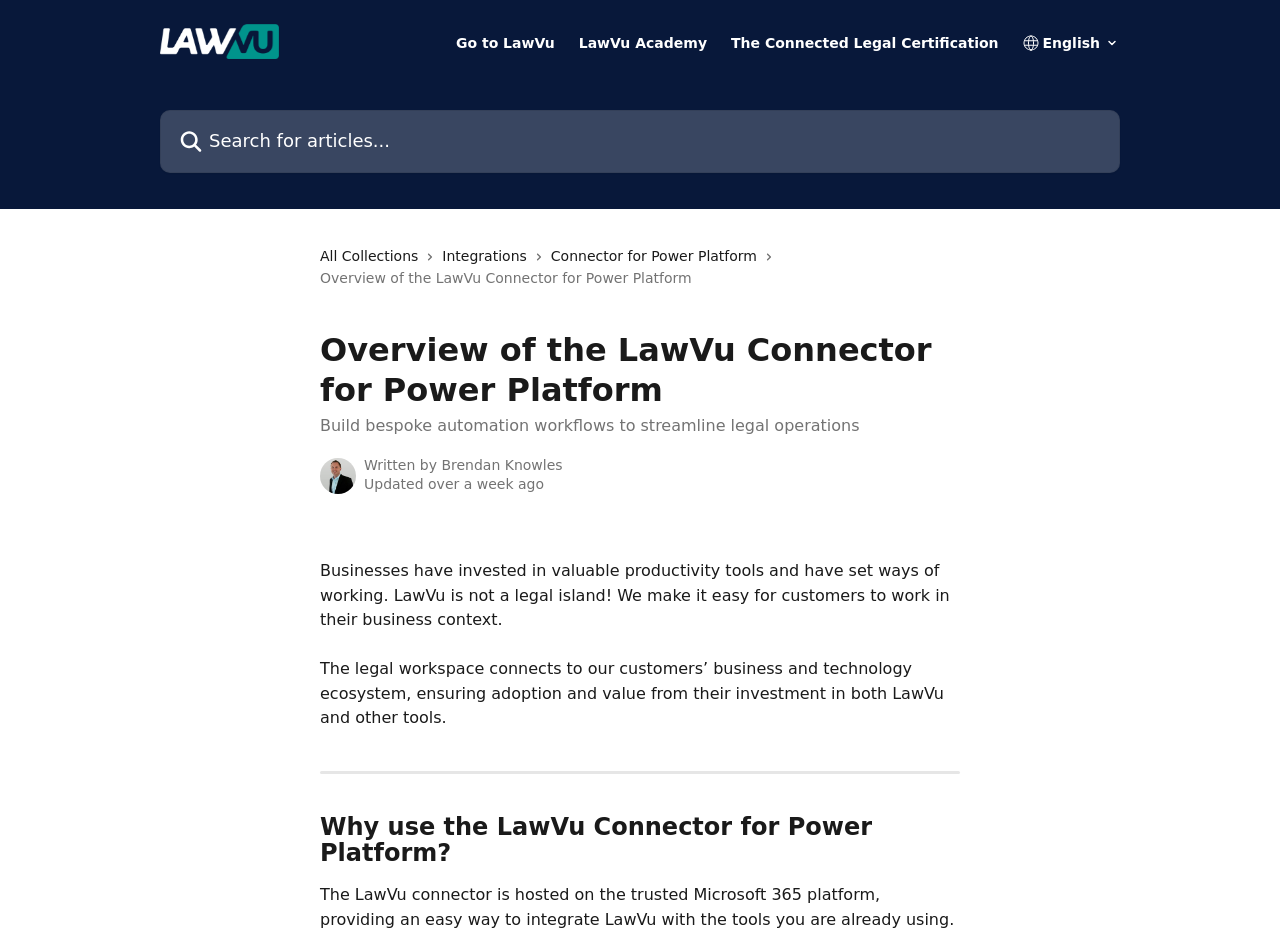What is the orientation of the separator?
Look at the webpage screenshot and answer the question with a detailed explanation.

I found the answer by looking at the separator element, which has an orientation property set to 'horizontal'.